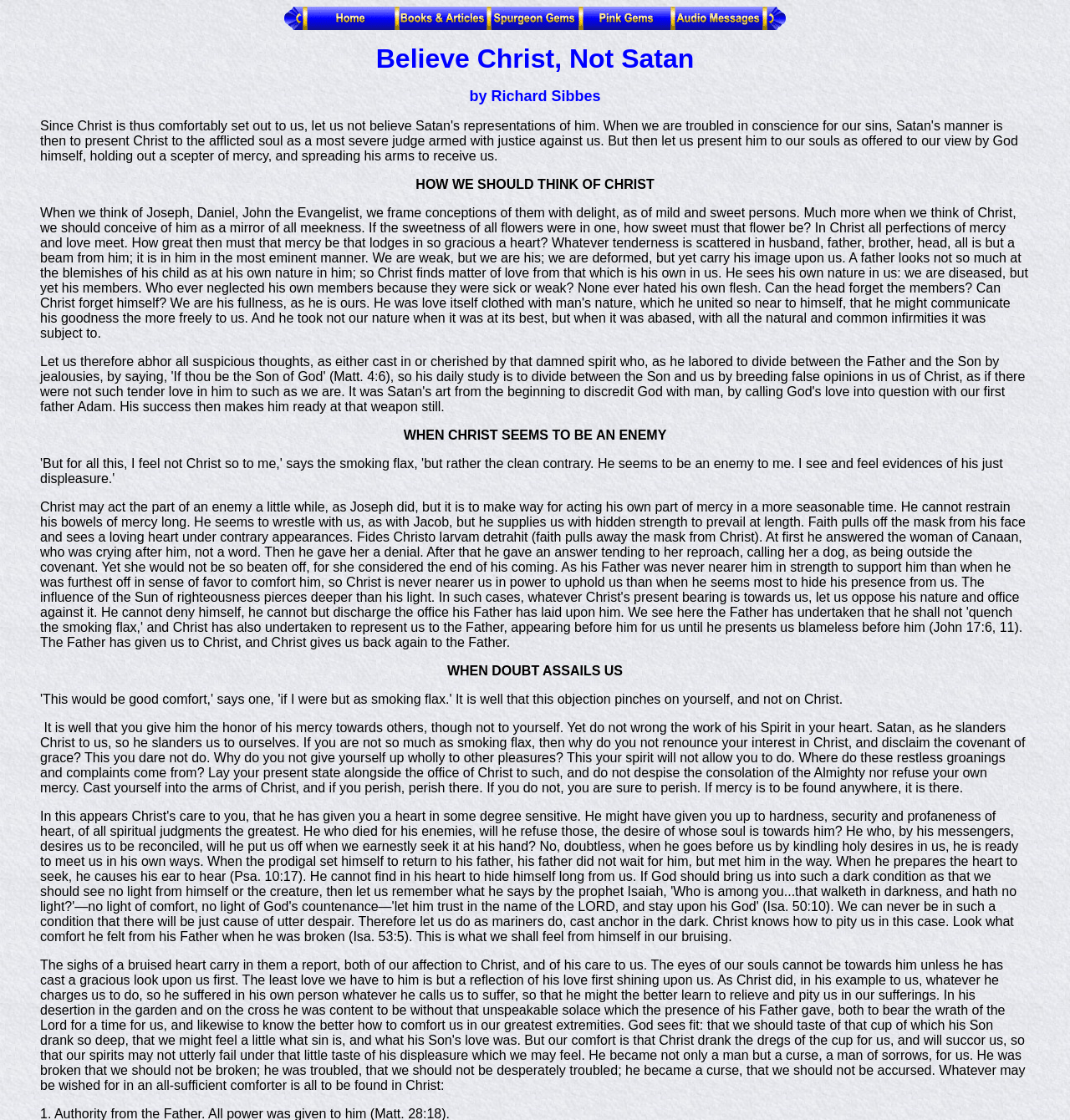Who is the author of the text?
Answer briefly with a single word or phrase based on the image.

Richard Sibbes